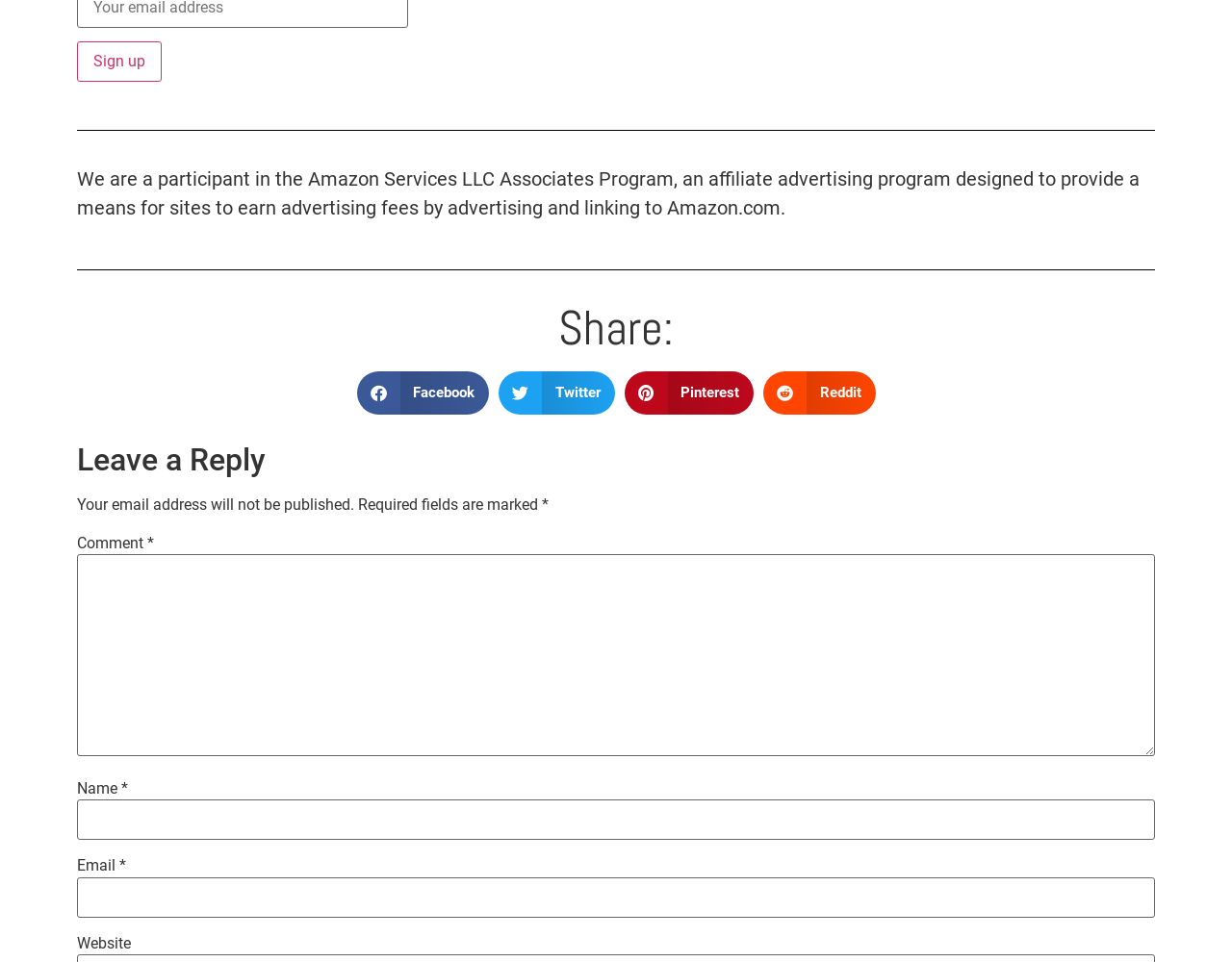Give the bounding box coordinates for this UI element: "aria-label="Search"". The coordinates should be four float numbers between 0 and 1, arranged as [left, top, right, bottom].

None